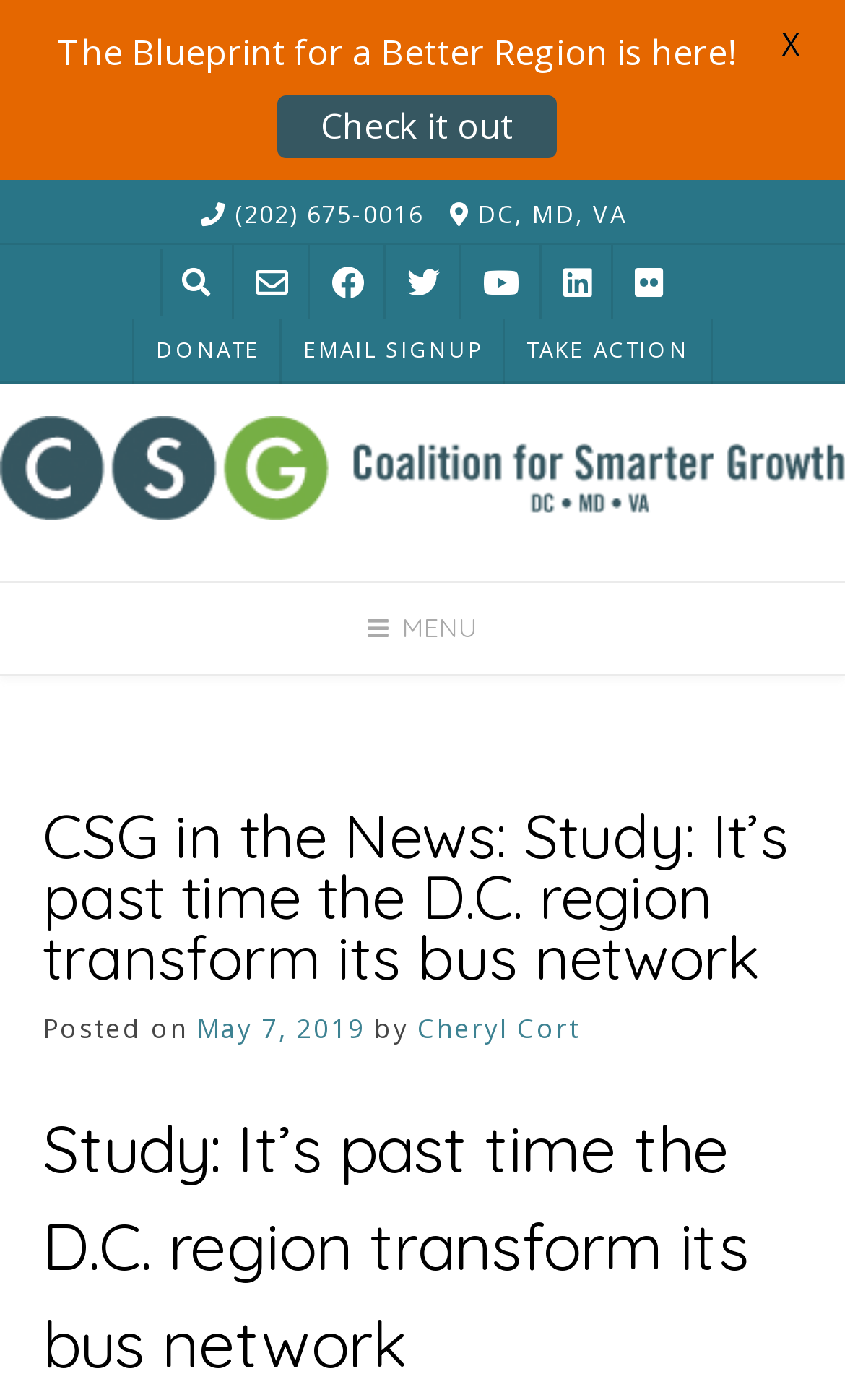Identify the coordinates of the bounding box for the element that must be clicked to accomplish the instruction: "Open the primary menu".

[0.0, 0.415, 1.0, 0.483]